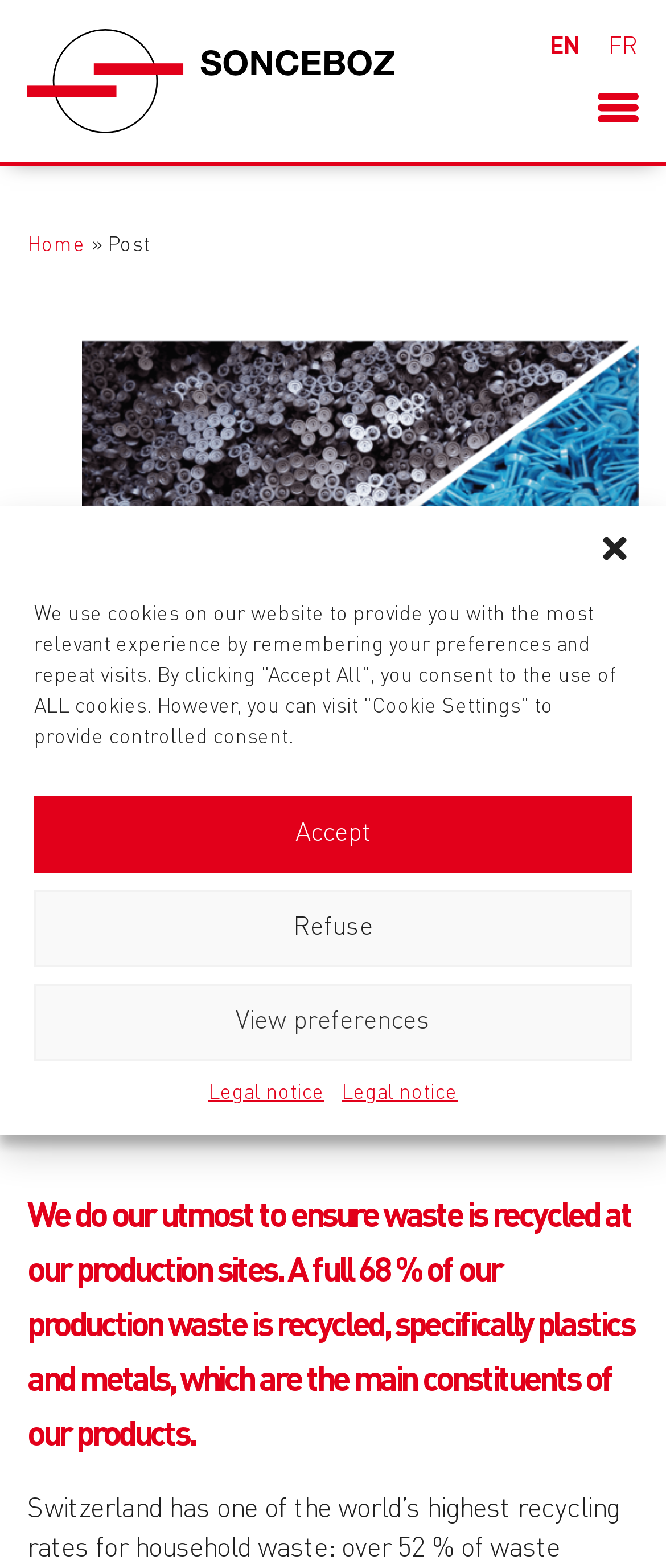Provide an in-depth caption for the contents of the webpage.

The webpage is about Sonceboz's commitment to recycling production waste. At the top, there is a dialog box for managing cookie consent, which can be closed by a button at the top right corner. Below the dialog box, there are three buttons for accepting, refusing, or viewing cookie preferences. Two links to the legal notice are placed at the bottom of the dialog box.

Above the dialog box, there is a logo of Sonceboz, which is also a link, and an image of the same logo. To the right of the logo, there are two language options, EN and FR, represented as links.

A navigation menu is located at the top right corner, which can be expanded by a button. The menu contains a link to the home page, followed by a chevron symbol, and then a link to a post.

The main content of the webpage is an article about Sonceboz's recycling efforts. The article is headed by a title, "Recycling production waste : a daily commitment at Sonceboz", which is also an image. Below the title, there is a heading that describes the company's recycling goals, stating that 68% of their production waste is recycled, specifically plastics and metals.

At the bottom right corner of the webpage, there is a link and an image, but their purposes are not clear from the context.